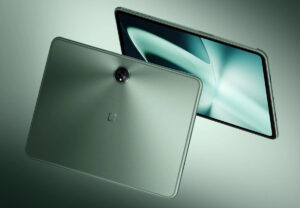Carefully observe the image and respond to the question with a detailed answer:
What type of event was mentioned in the caption?

The type of event can be determined by reading the caption, which mentions OnePlus's commitment to delivering flagship-tier specifications, as discussed during their Cloud11 launch event.